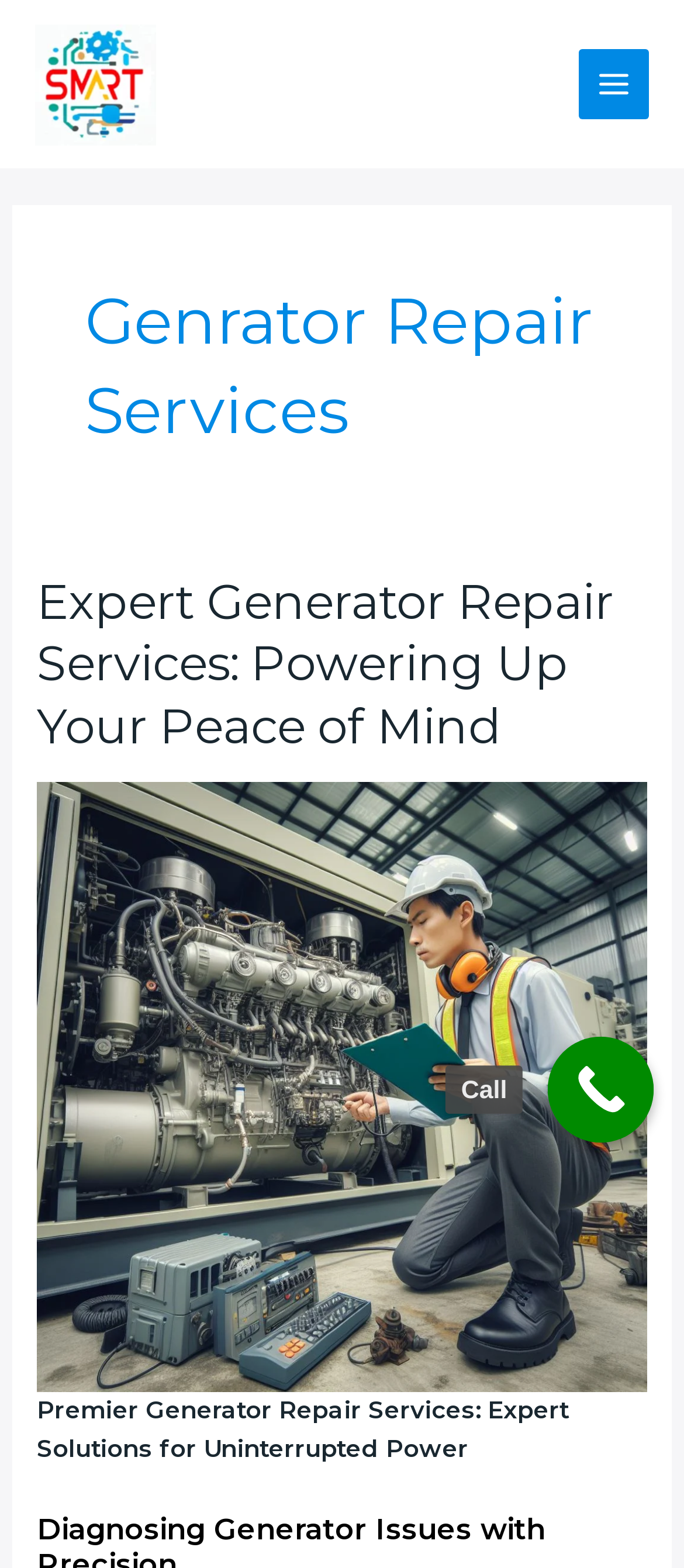Please find the main title text of this webpage.

Genrator Repair Services